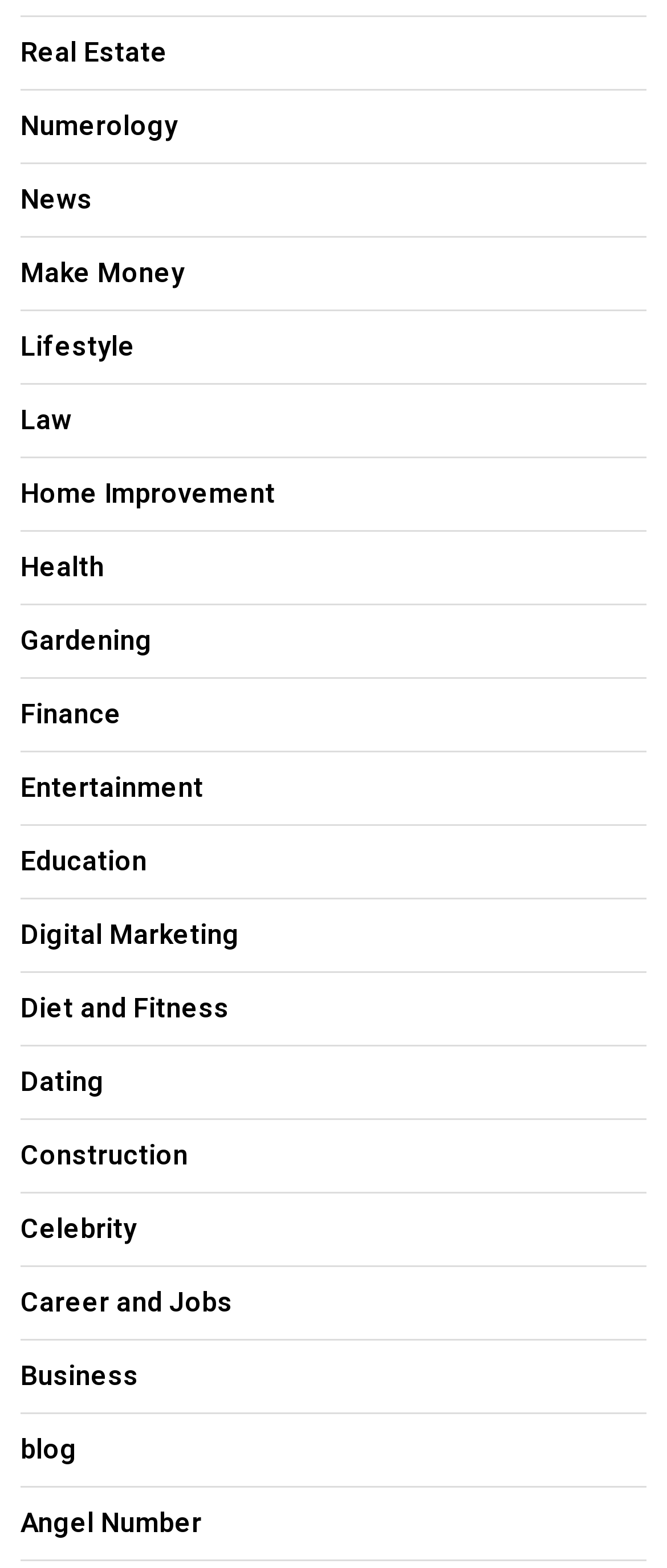Please identify the bounding box coordinates of the element on the webpage that should be clicked to follow this instruction: "Click on Real Estate". The bounding box coordinates should be given as four float numbers between 0 and 1, formatted as [left, top, right, bottom].

[0.031, 0.021, 0.251, 0.043]